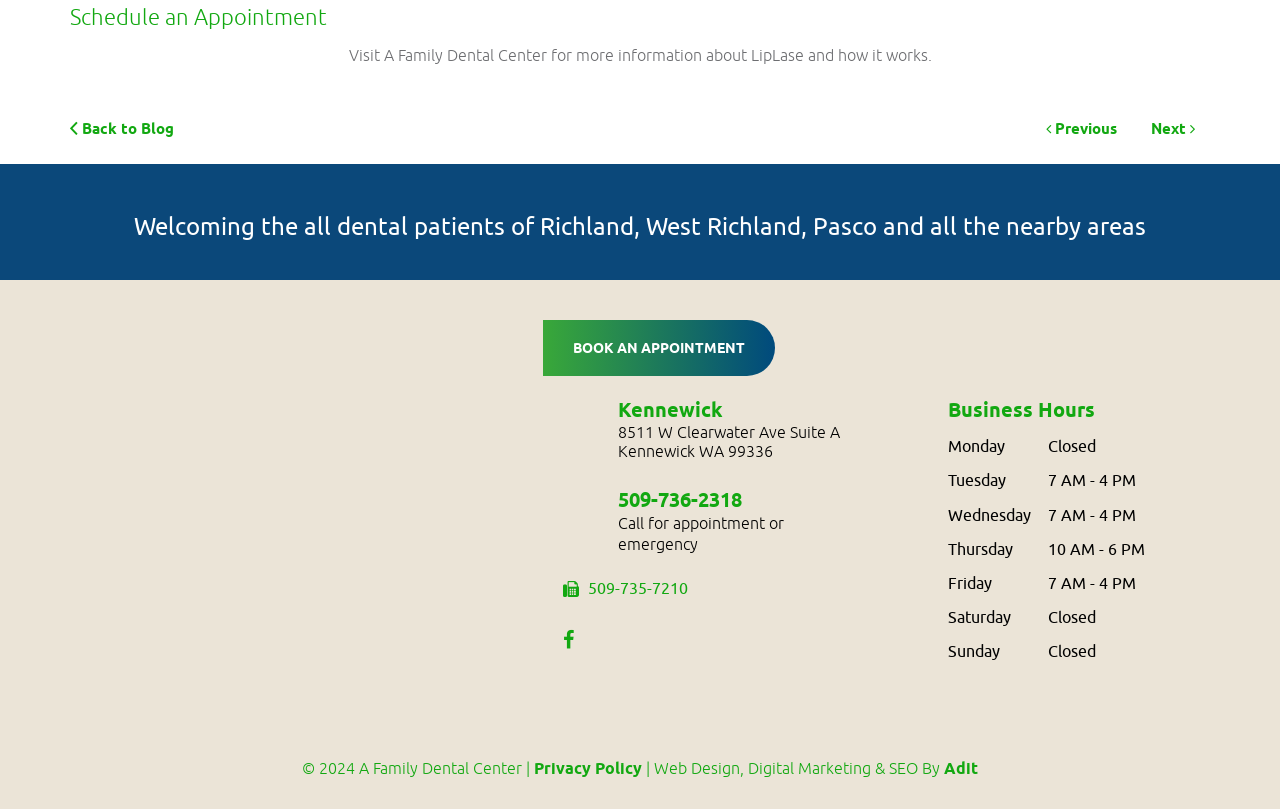Please identify the coordinates of the bounding box for the clickable region that will accomplish this instruction: "Book an appointment".

[0.424, 0.396, 0.619, 0.465]